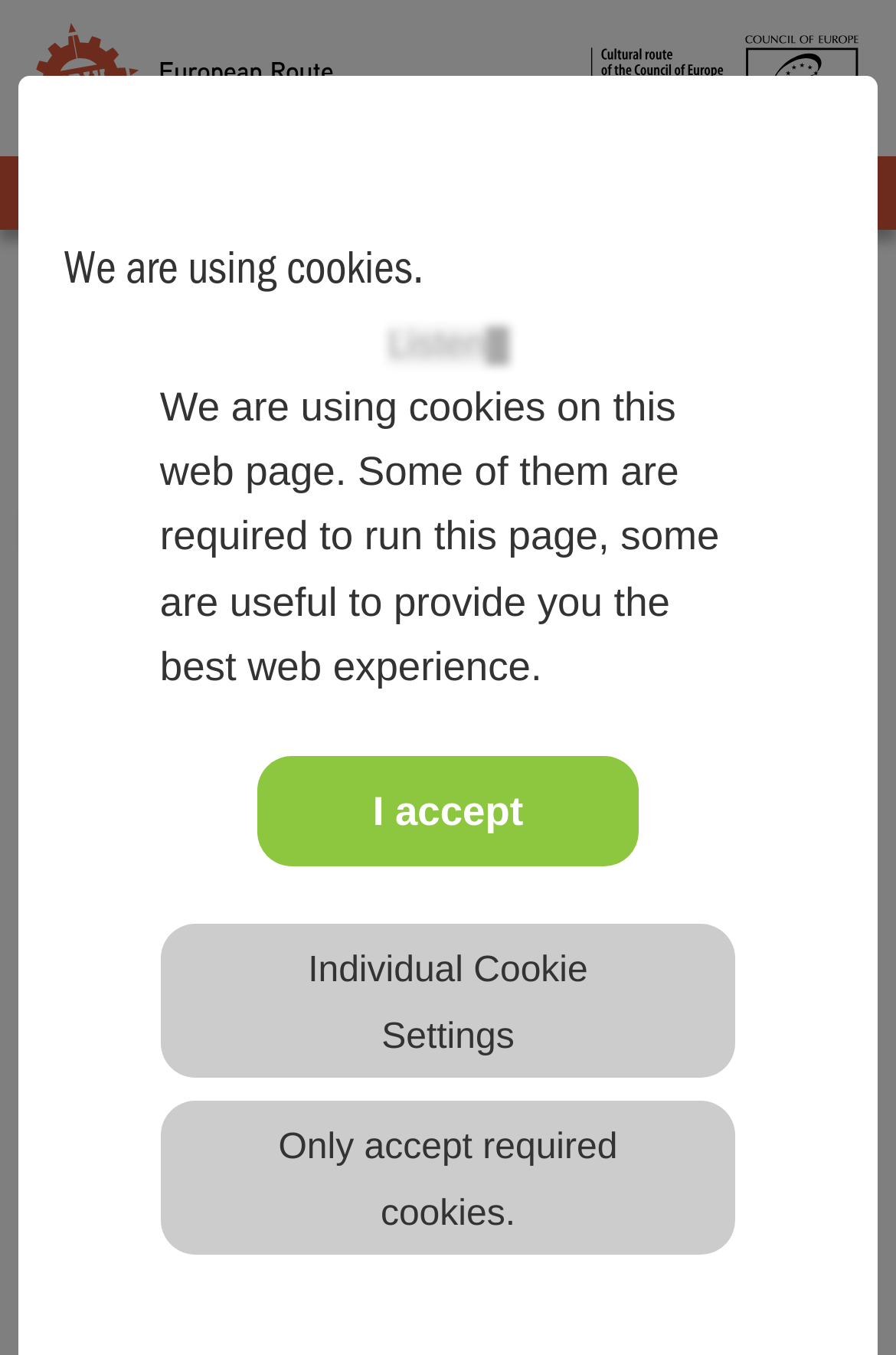Locate the bounding box coordinates of the segment that needs to be clicked to meet this instruction: "Click the Listen link".

[0.432, 0.241, 0.568, 0.27]